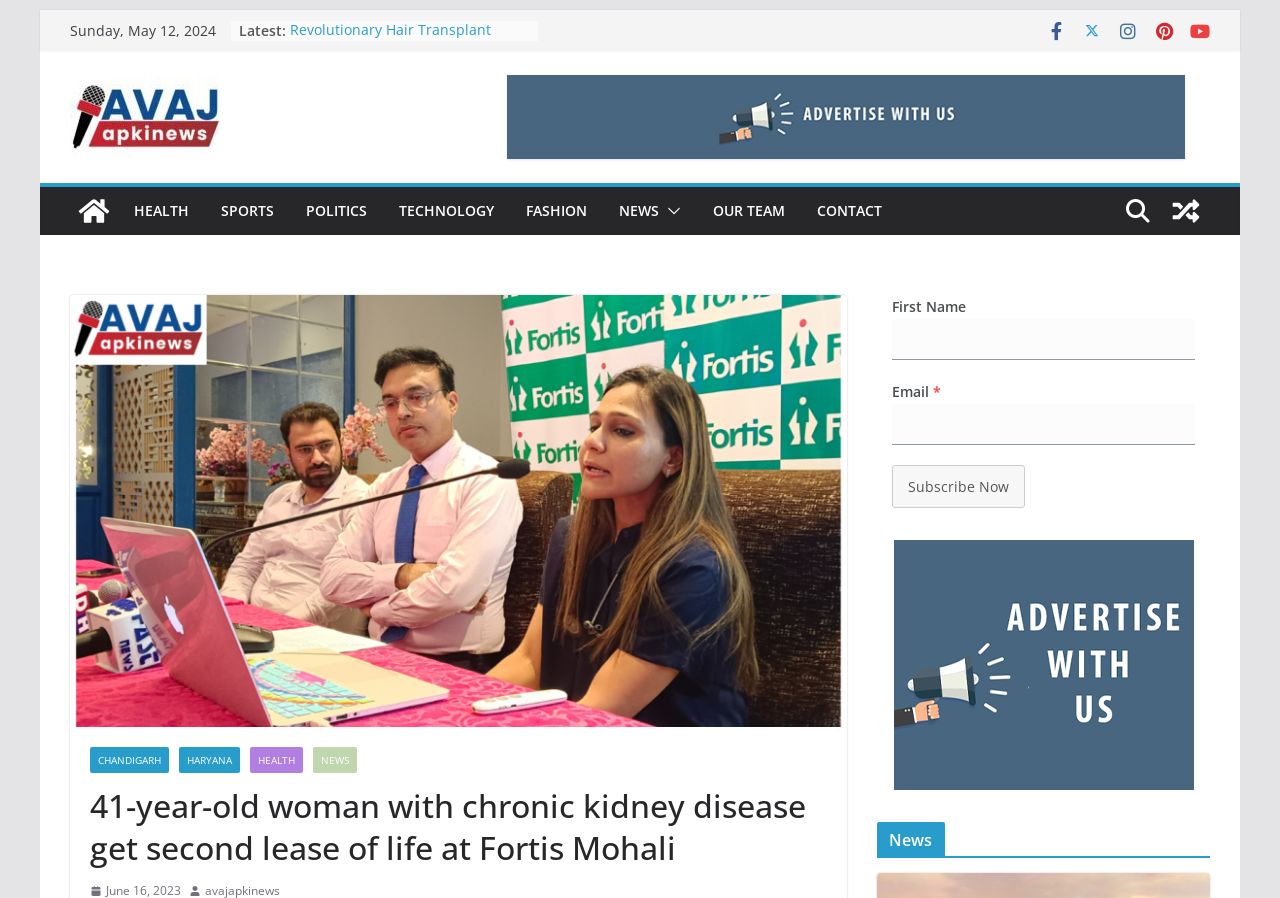Determine the bounding box coordinates of the area to click in order to meet this instruction: "Read the news about '41-year-old woman with chronic kidney disease get second lease of life at Fortis Mohali'".

[0.07, 0.874, 0.646, 0.967]